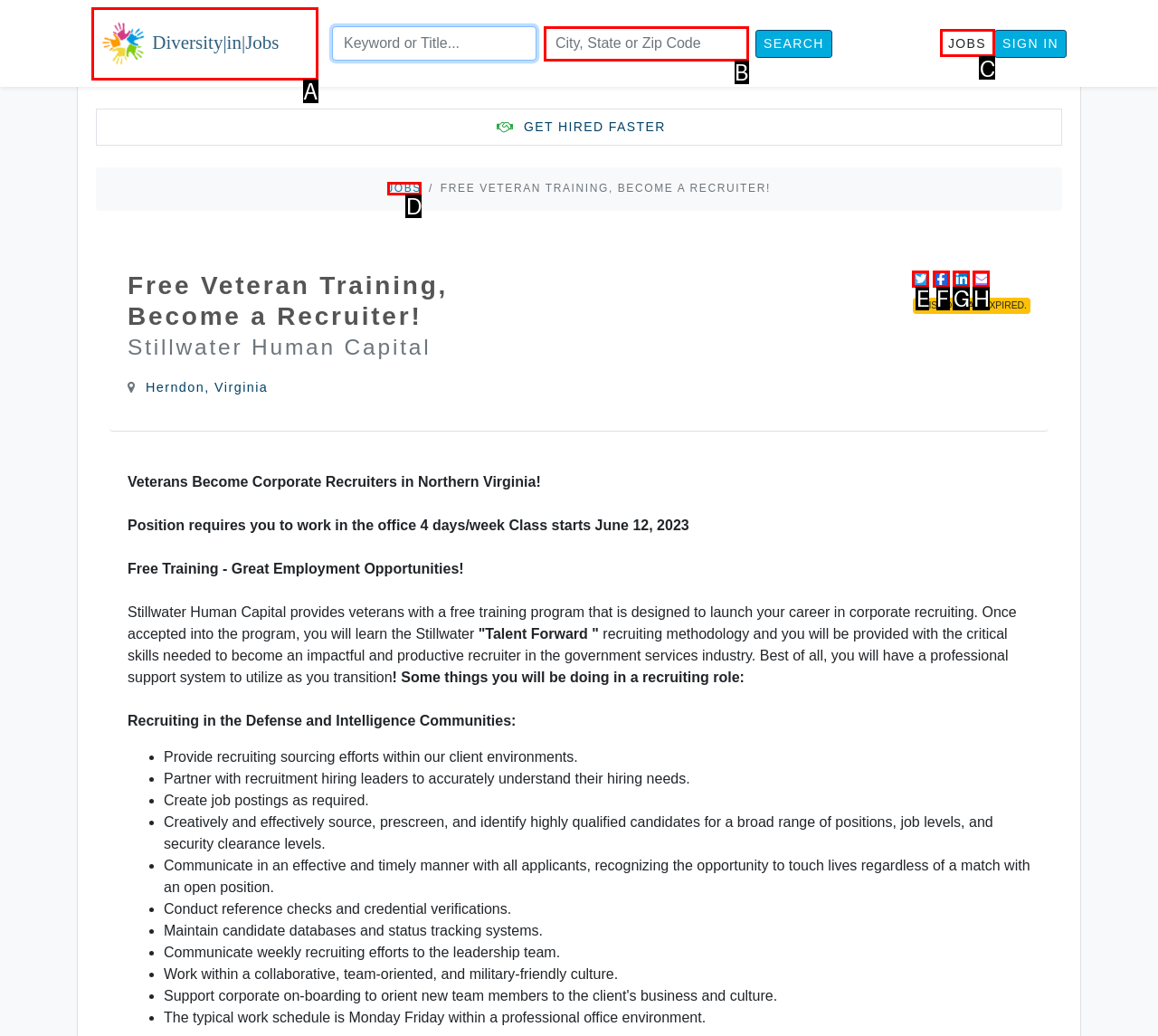Determine which option you need to click to execute the following task: Click the 'Contact' link. Provide your answer as a single letter.

None